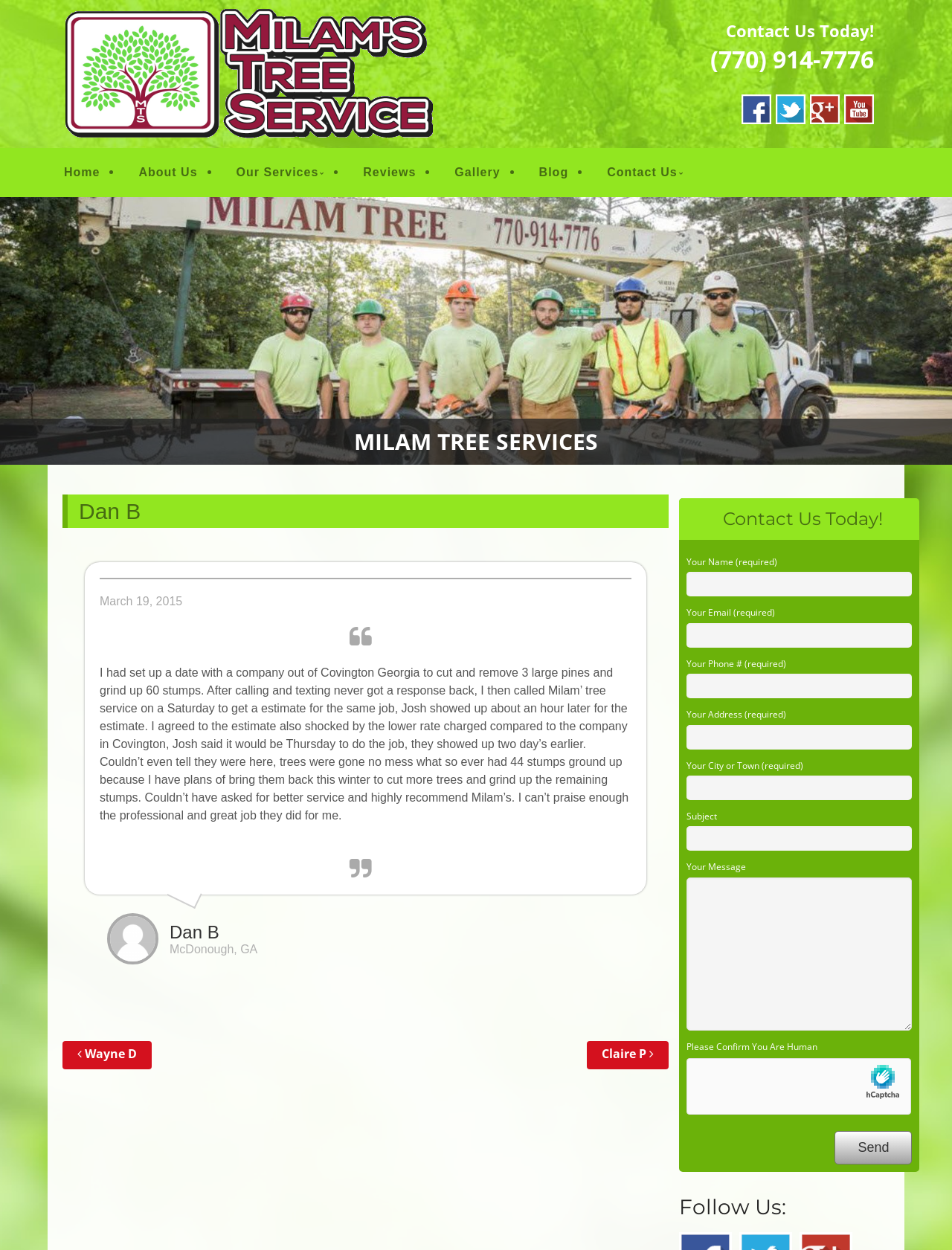Determine the bounding box of the UI element mentioned here: "Milam Tree Services". The coordinates must be in the format [left, top, right, bottom] with values ranging from 0 to 1.

[0.066, 0.014, 0.43, 0.036]